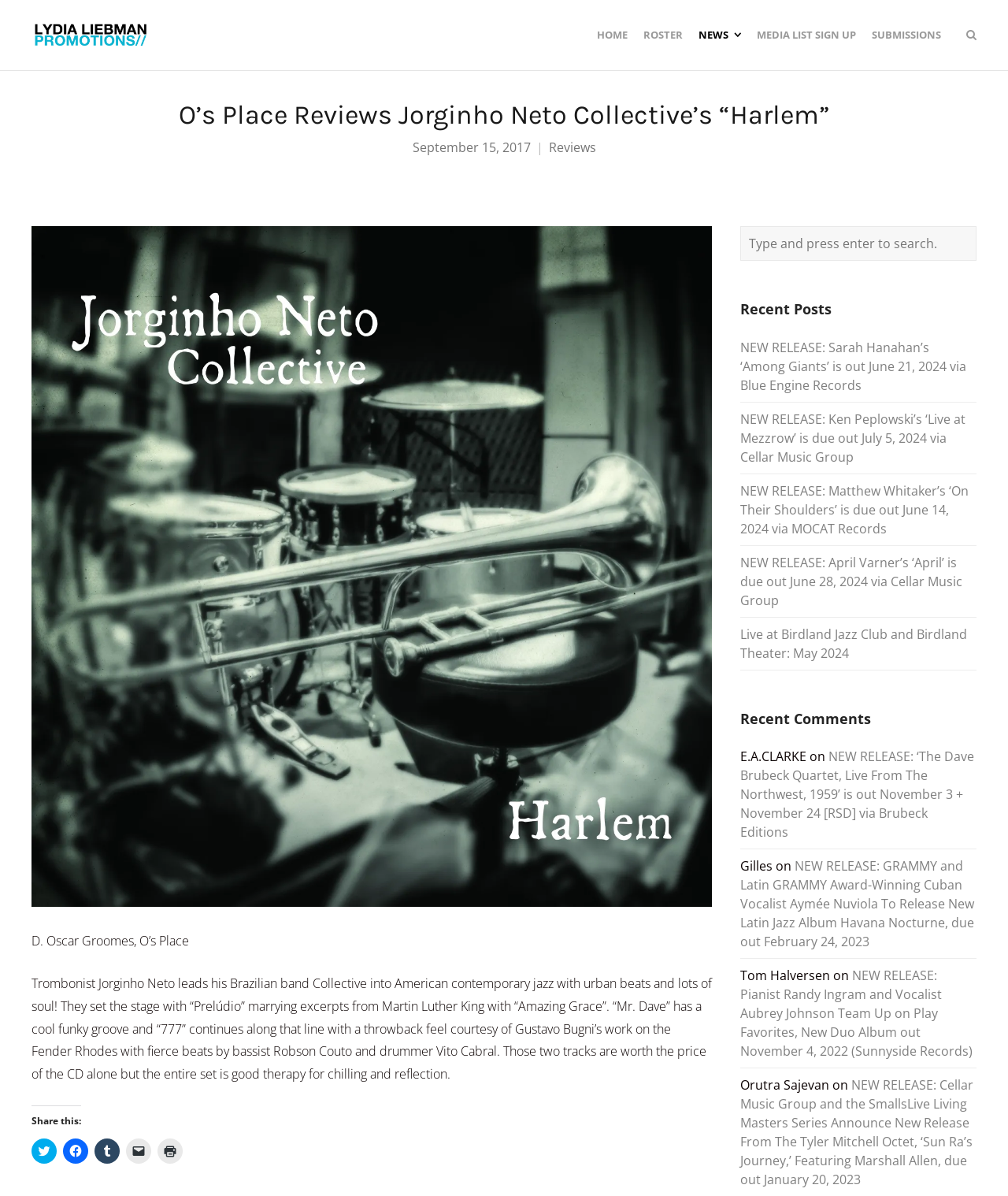How many recent posts are listed?
Refer to the image and provide a concise answer in one word or phrase.

5